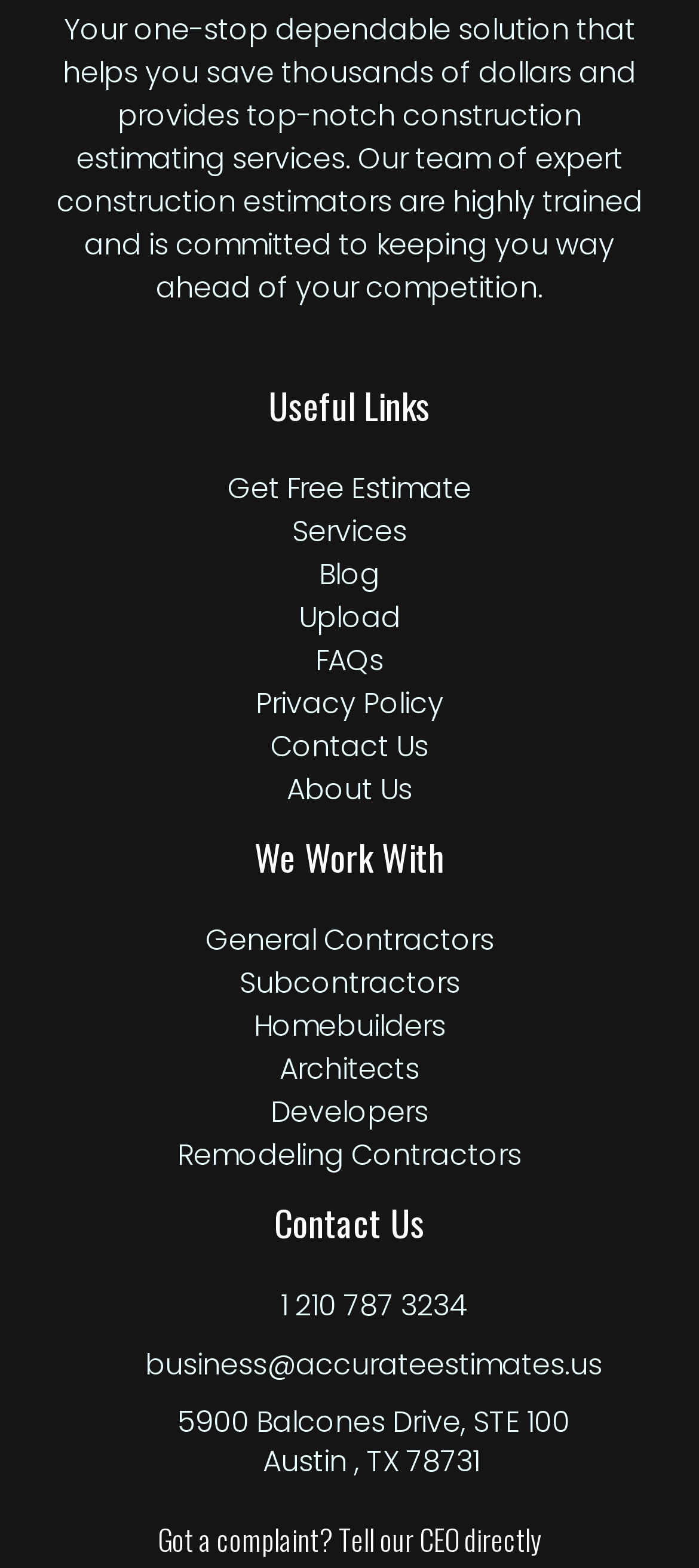Show the bounding box coordinates of the region that should be clicked to follow the instruction: "View related article about stocks."

None